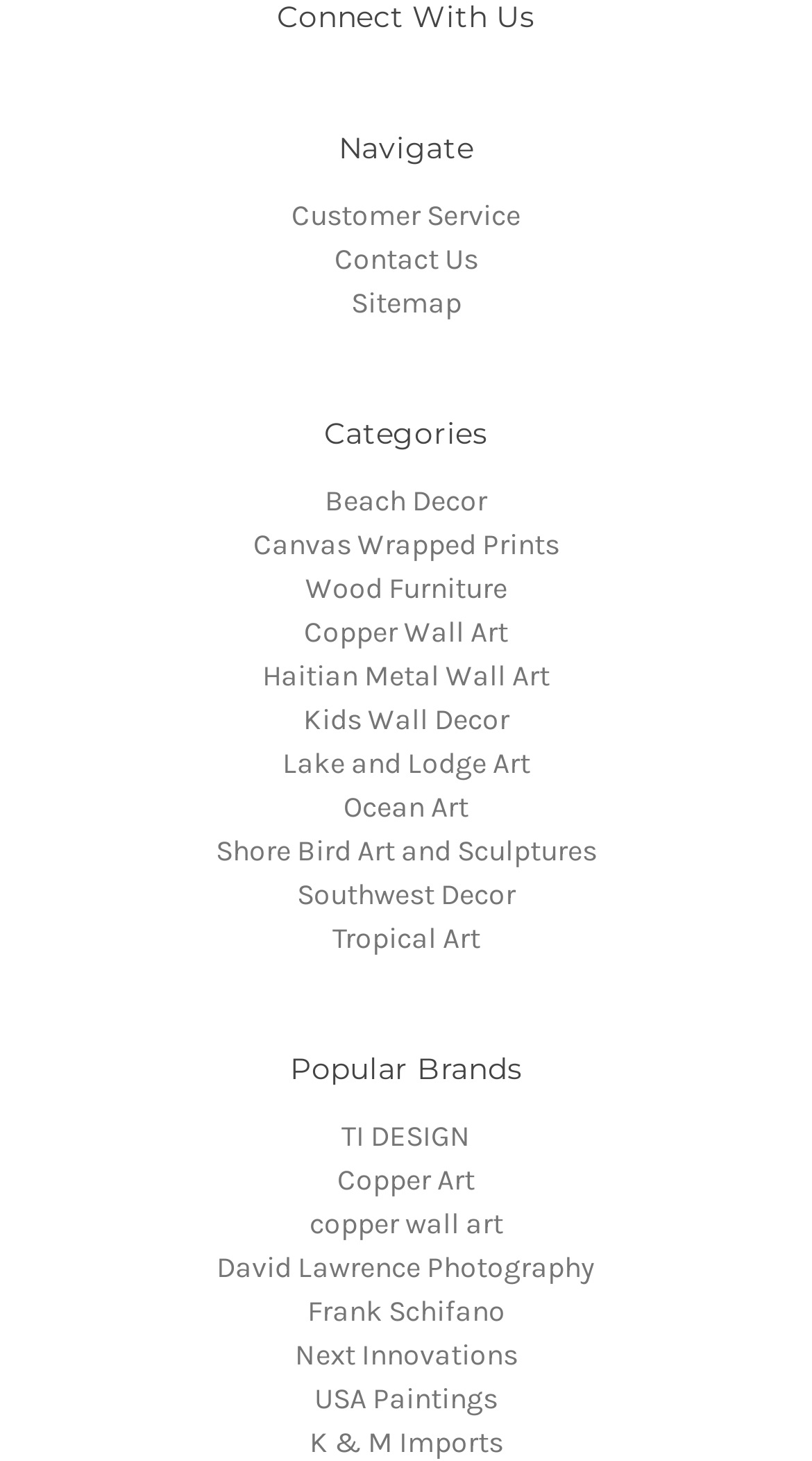Provide the bounding box coordinates for the UI element that is described as: "Customer Service".

[0.359, 0.136, 0.641, 0.16]